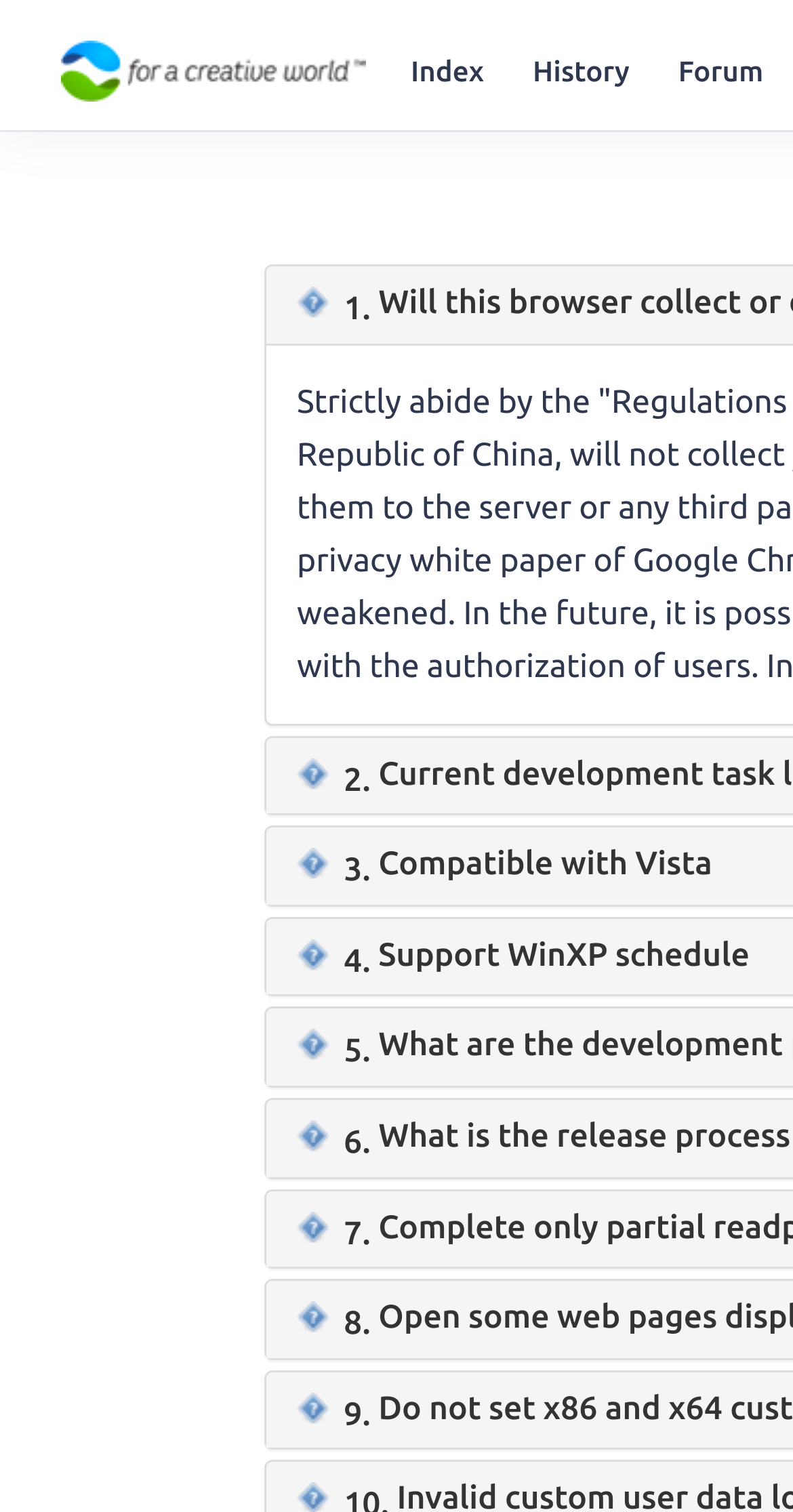What is the vertical position of the link 'Index'?
Please provide an in-depth and detailed response to the question.

By comparing the y-coordinates of the bounding box of the links 'Index' and 'History', I found that 'Index' has a smaller y-coordinate (0.004) than 'History' (0.004), which means 'Index' is above 'History' vertically.